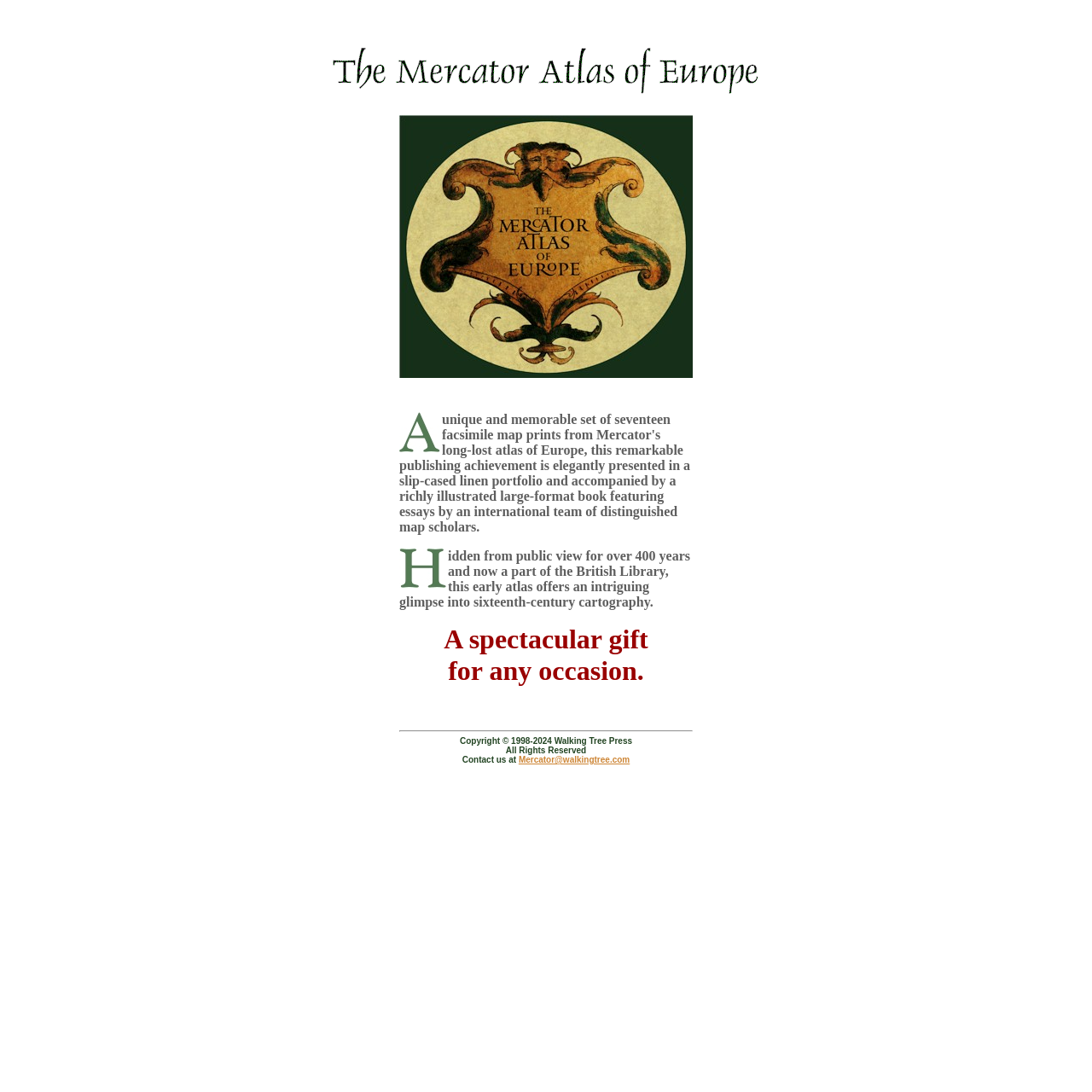Given the webpage screenshot, identify the bounding box of the UI element that matches this description: "Mercator@walkingtree.com".

[0.475, 0.691, 0.577, 0.7]